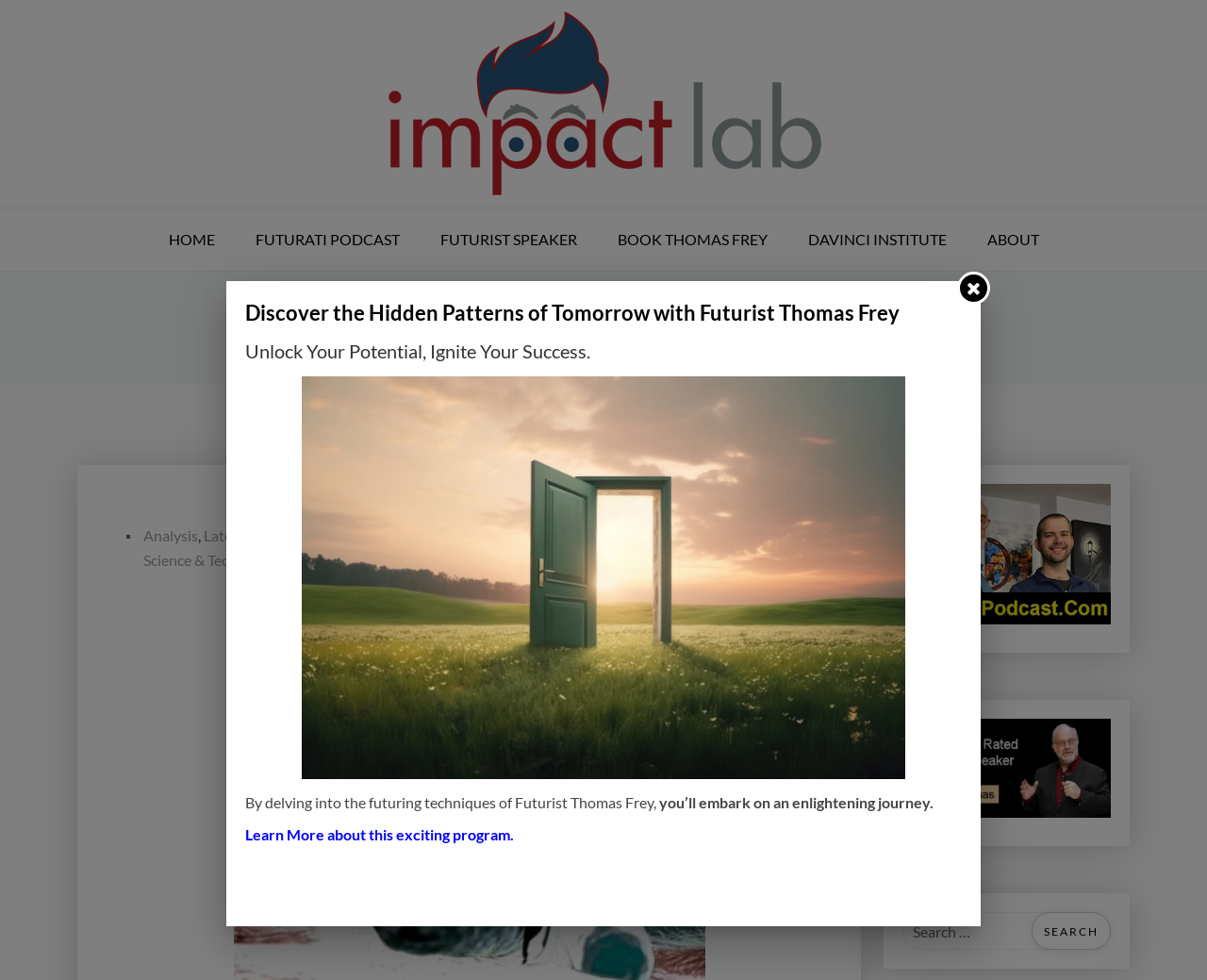What is the name of the website?
Using the visual information, respond with a single word or phrase.

Impact Lab